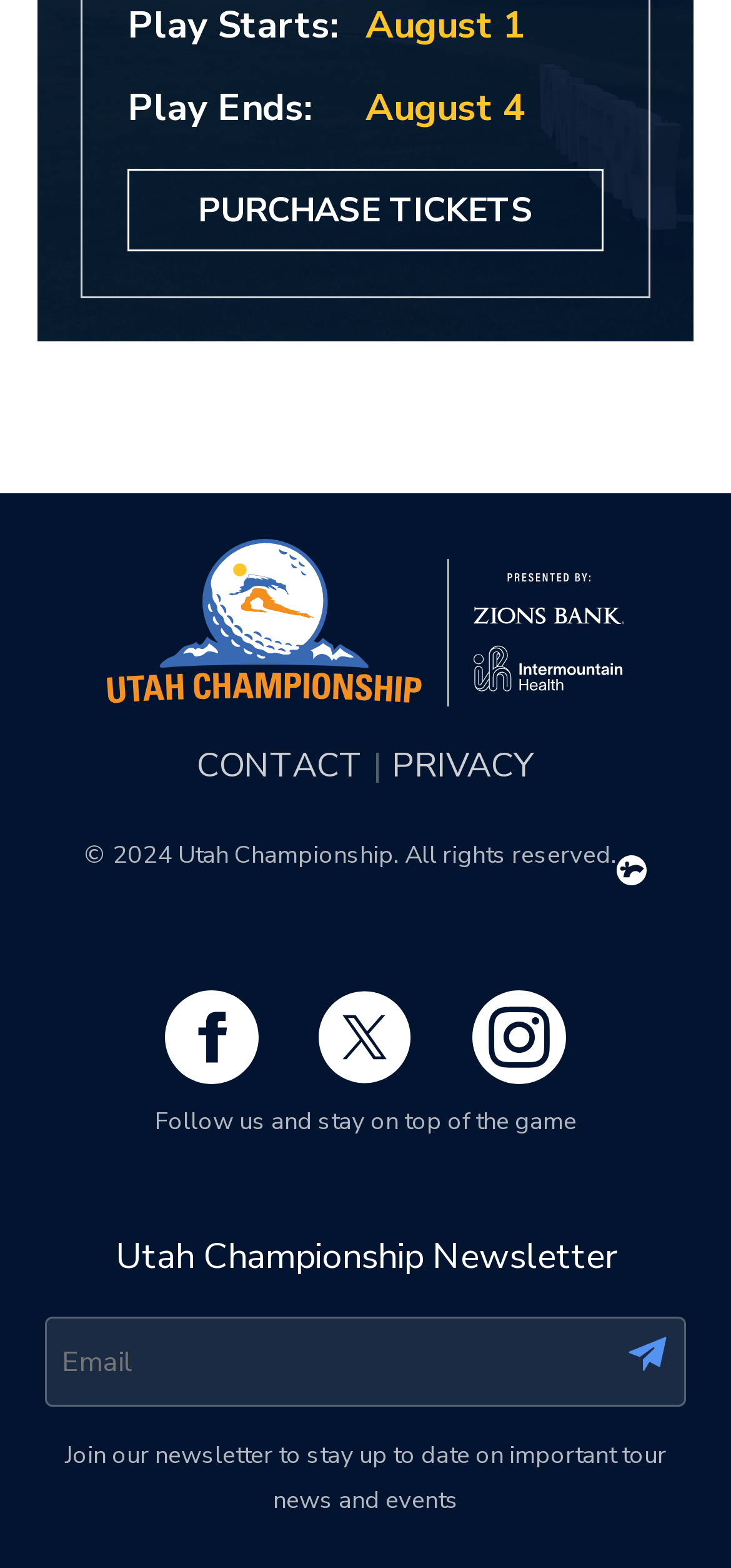Who designed the webpage?
Could you answer the question in a detailed manner, providing as much information as possible?

The webpage designer's name, Spigot Design, can be found at the bottom of the webpage, where it says '© 2024 Utah Championship. All rights reserved.' followed by the designer's name and logo.